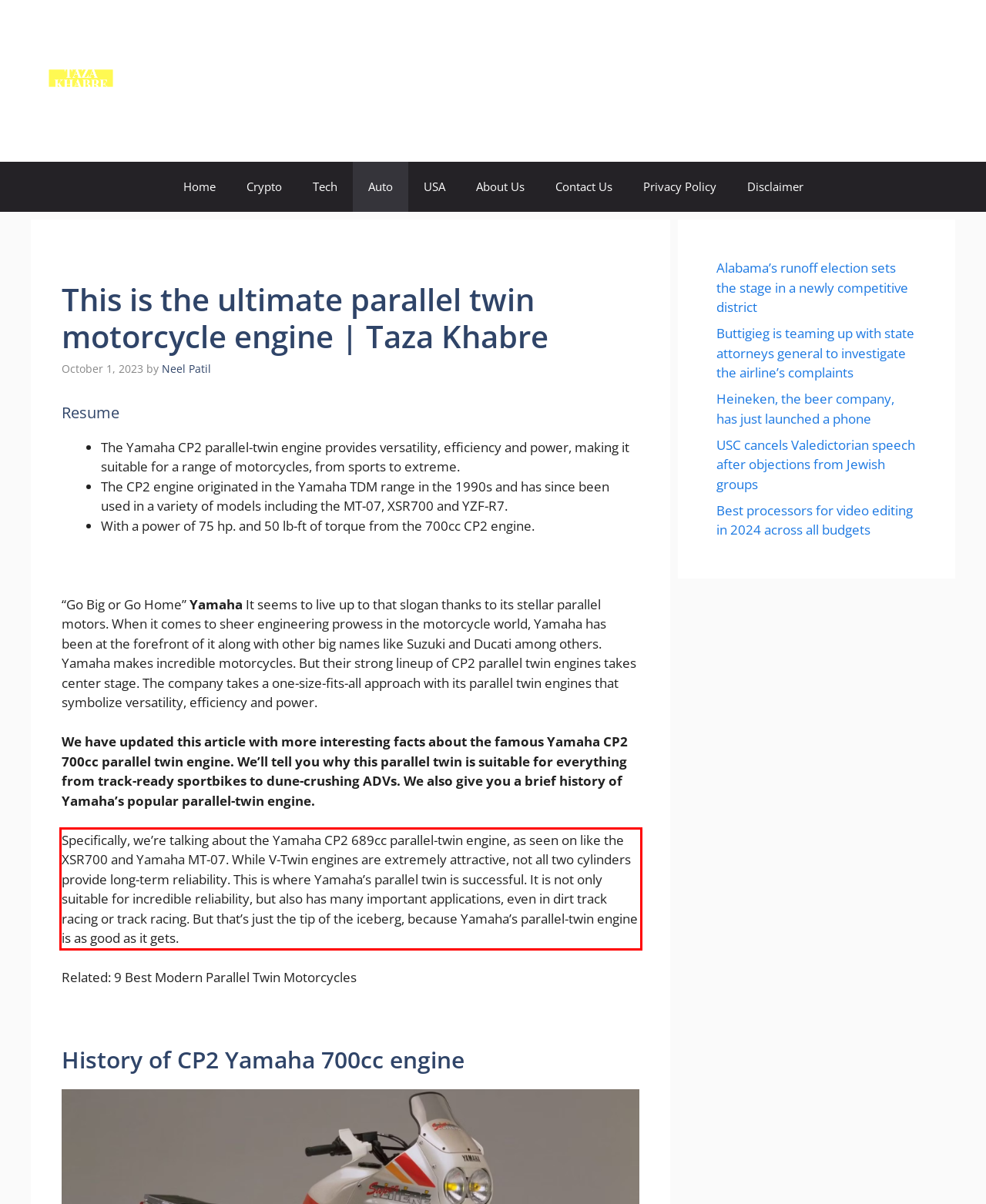By examining the provided screenshot of a webpage, recognize the text within the red bounding box and generate its text content.

Specifically, we’re talking about the Yamaha CP2 689cc parallel-twin engine, as seen on like the XSR700 and Yamaha MT-07. While V-Twin engines are extremely attractive, not all two cylinders provide long-term reliability. This is where Yamaha’s parallel twin is successful. It is not only suitable for incredible reliability, but also has many important applications, even in dirt track racing or track racing. But that’s just the tip of the iceberg, because Yamaha’s parallel-twin engine is as good as it gets.